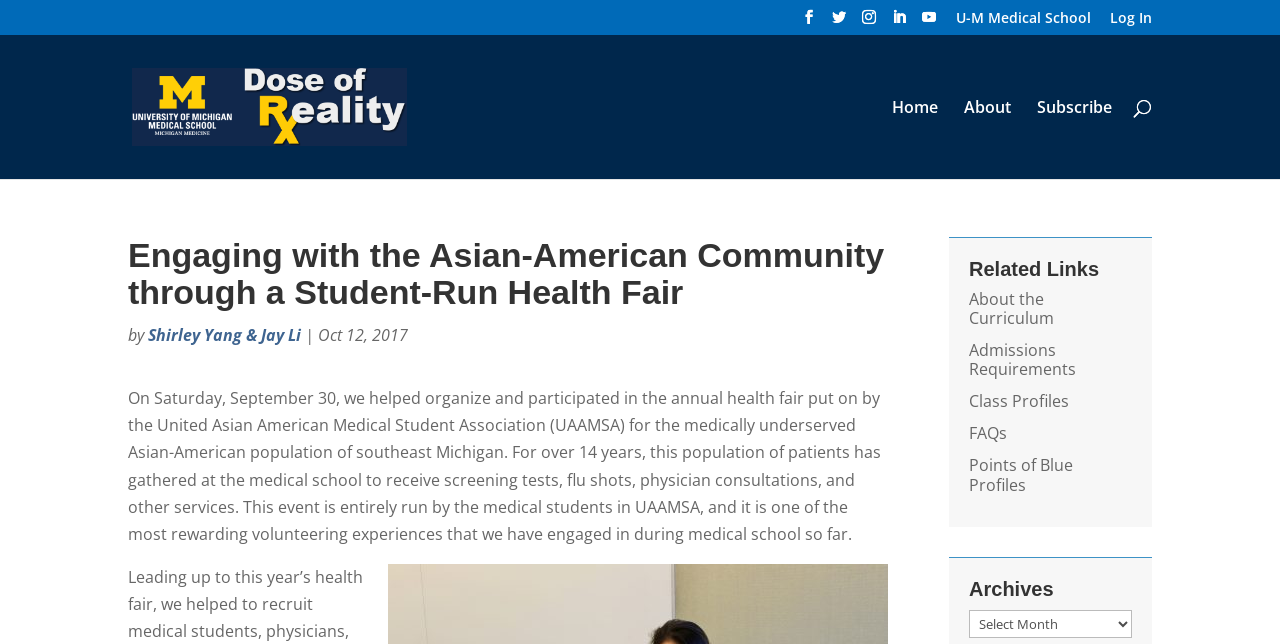Pinpoint the bounding box coordinates of the clickable area necessary to execute the following instruction: "Login to Campus Management". The coordinates should be given as four float numbers between 0 and 1, namely [left, top, right, bottom].

None